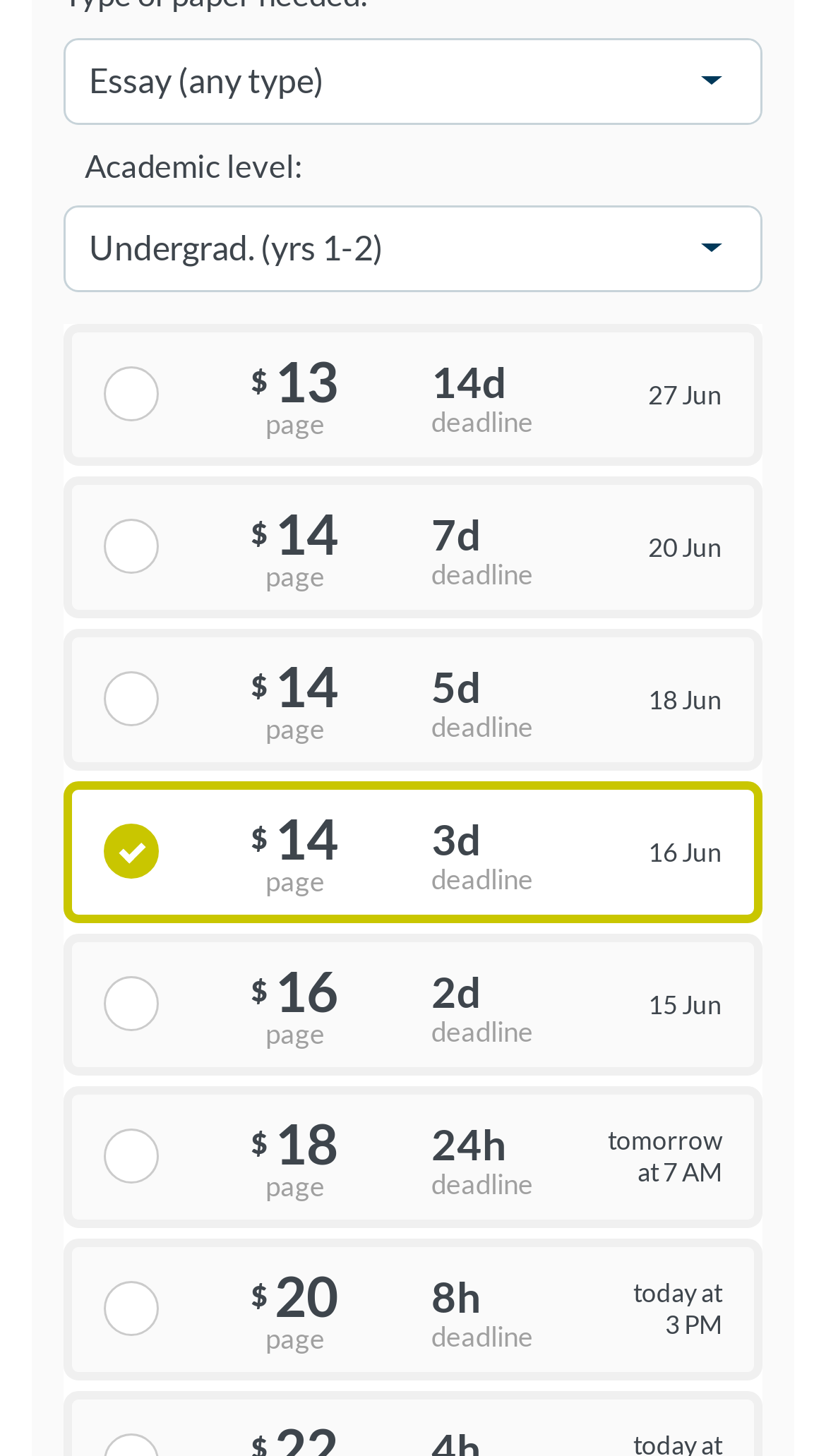What is the unit of the price?
Ensure your answer is thorough and detailed.

The webpage displays prices with a '$' symbol, indicating that the unit of the price is dollars.